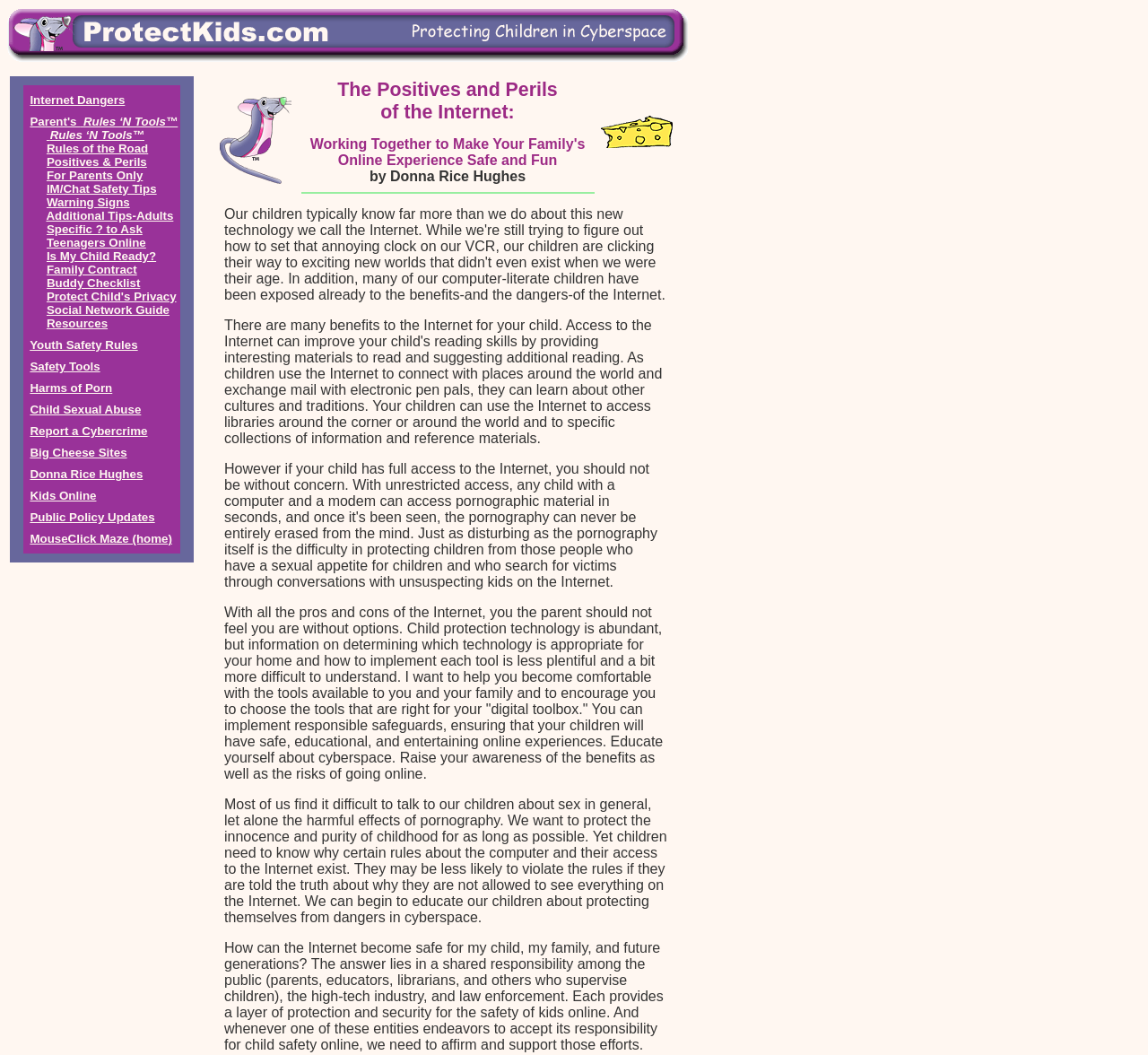Please identify the bounding box coordinates of the region to click in order to complete the given instruction: "Read Rules of the Road". The coordinates should be four float numbers between 0 and 1, i.e., [left, top, right, bottom].

[0.041, 0.134, 0.129, 0.147]